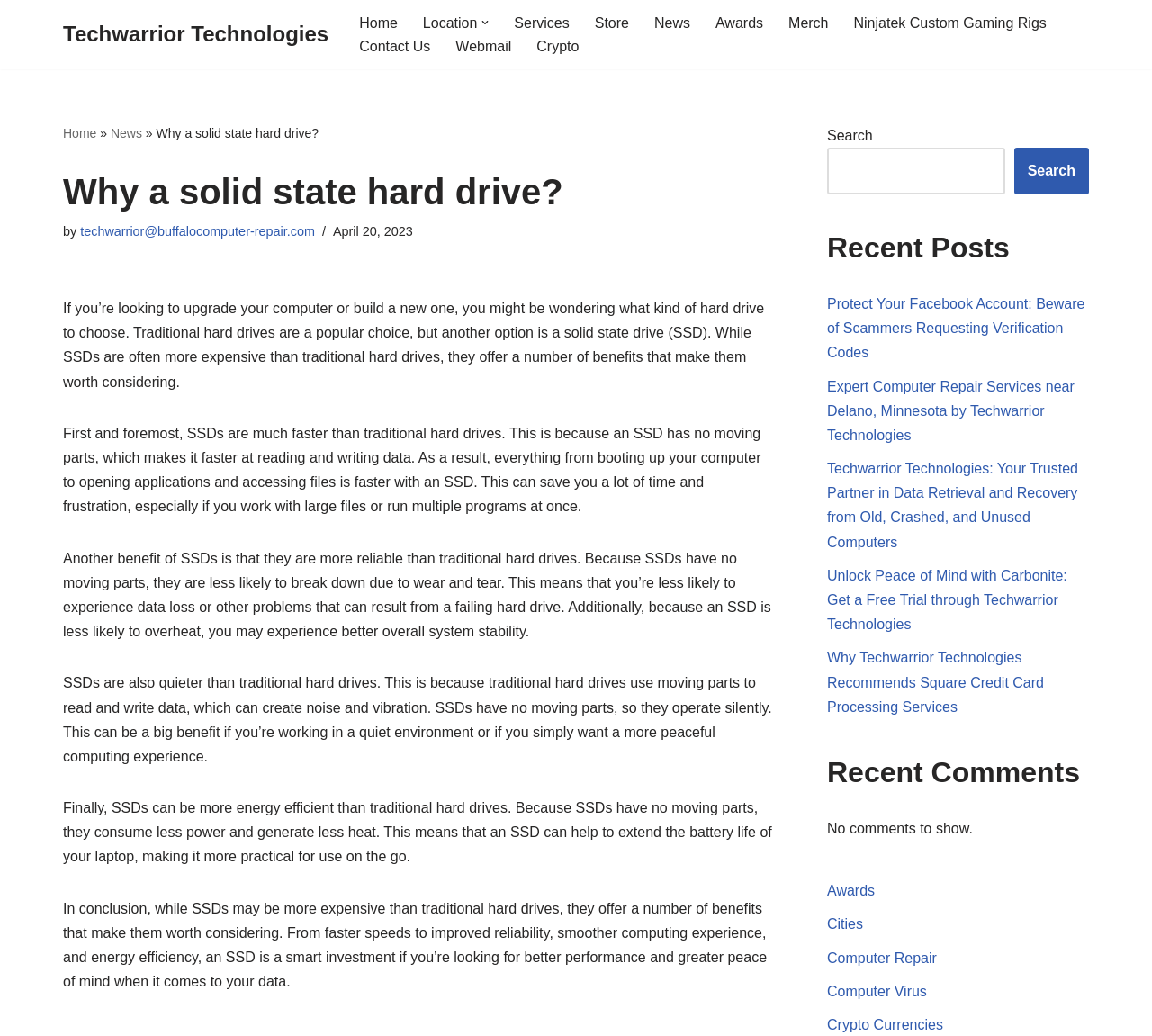Please determine the bounding box coordinates of the clickable area required to carry out the following instruction: "Open the 'Services' page". The coordinates must be four float numbers between 0 and 1, represented as [left, top, right, bottom].

[0.446, 0.01, 0.494, 0.033]